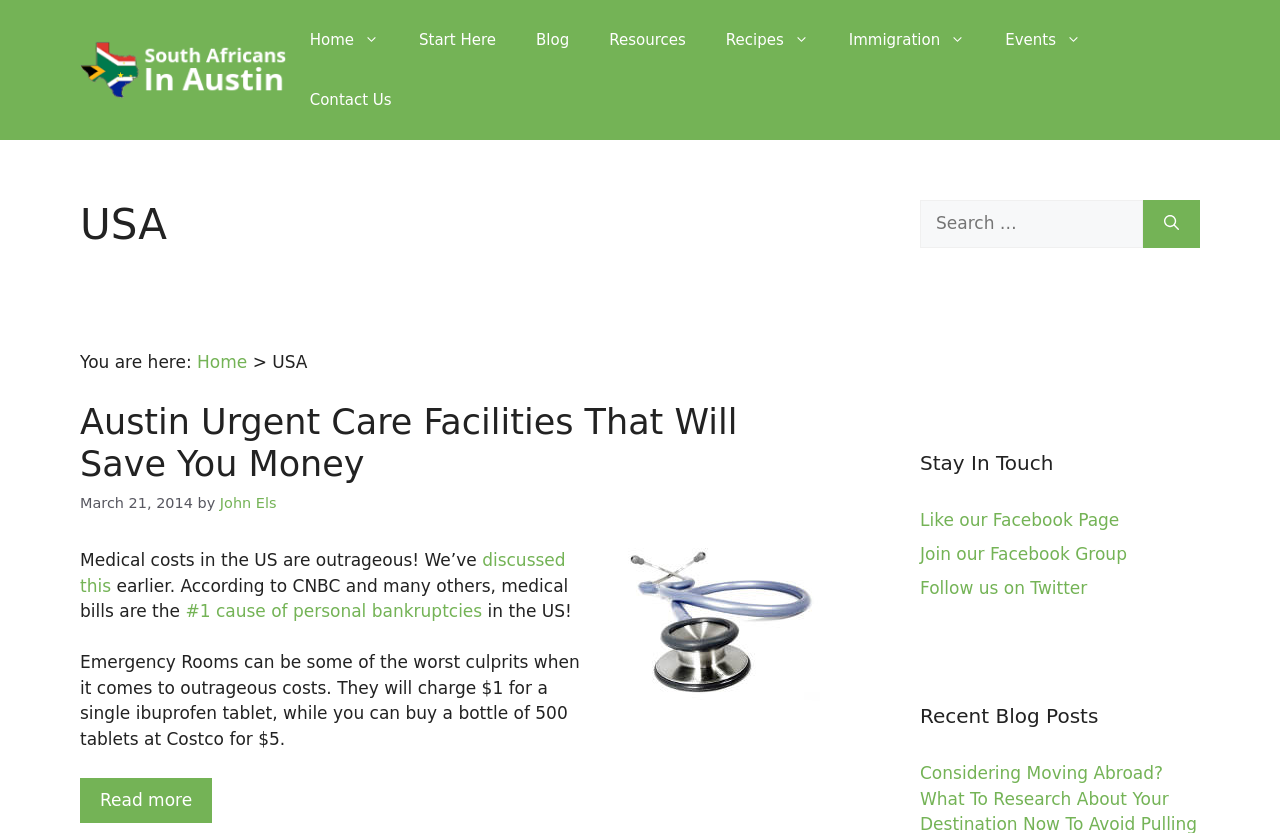From the webpage screenshot, predict the bounding box of the UI element that matches this description: "Read more".

[0.062, 0.934, 0.166, 0.988]